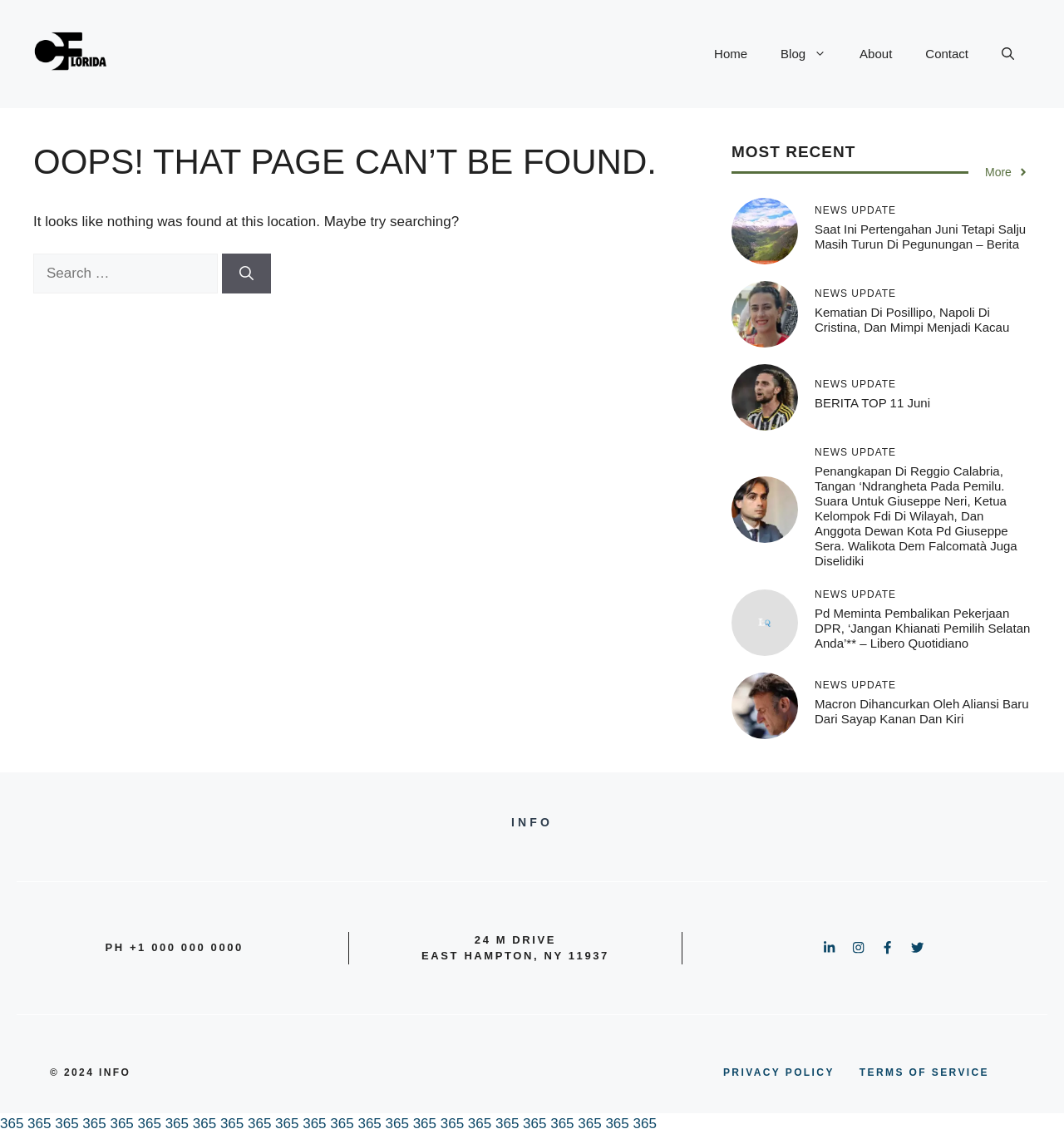Detail the various sections and features of the webpage.

This webpage displays a "Page Not Found" error message. At the top, there is a banner with the site's name "Info TerUptodate ― crusinsouthflorida.com" and a navigation menu with links to "Home", "Blog", "About", and "Contact". Below the banner, there is a heading that reads "OOPS! THAT PAGE CAN’T BE FOUND." followed by a paragraph of text that suggests searching for the content.

In the middle of the page, there is a search box with a button labeled "Search" and a heading that reads "MOST RECENT". Below this, there are several news updates with headings and links to articles. Each news update has a figure or image associated with it. The articles' titles include "Saat Ini Pertengahan Juni Tetapi Salju Masih Turun Di Pegunungan – Berita", "Kematian Di Posillipo, Napoli Di Cristina, Dan Mimpi Menjadi Kacau", and "Penangkapan Di Reggio Calabria, Tangan ‘Ndrangheta Pada Pemilu. Suara Untuk Giuseppe Neri, Ketua Kelompok Fdi Di Wilayah, Dan Anggota Dewan Kota Pd Giuseppe Sera. Walikota Dem Falcomatà Juga Diselidiki".

At the bottom of the page, there is a section with contact information, including a phone number and an address in East Hampton, NY. There are also links to social media profiles and a copyright notice that reads "© 2024 INFO". Additionally, there are links to "PRIVACY POLICY" and "TERMS OF SERVICE" at the bottom of the page.